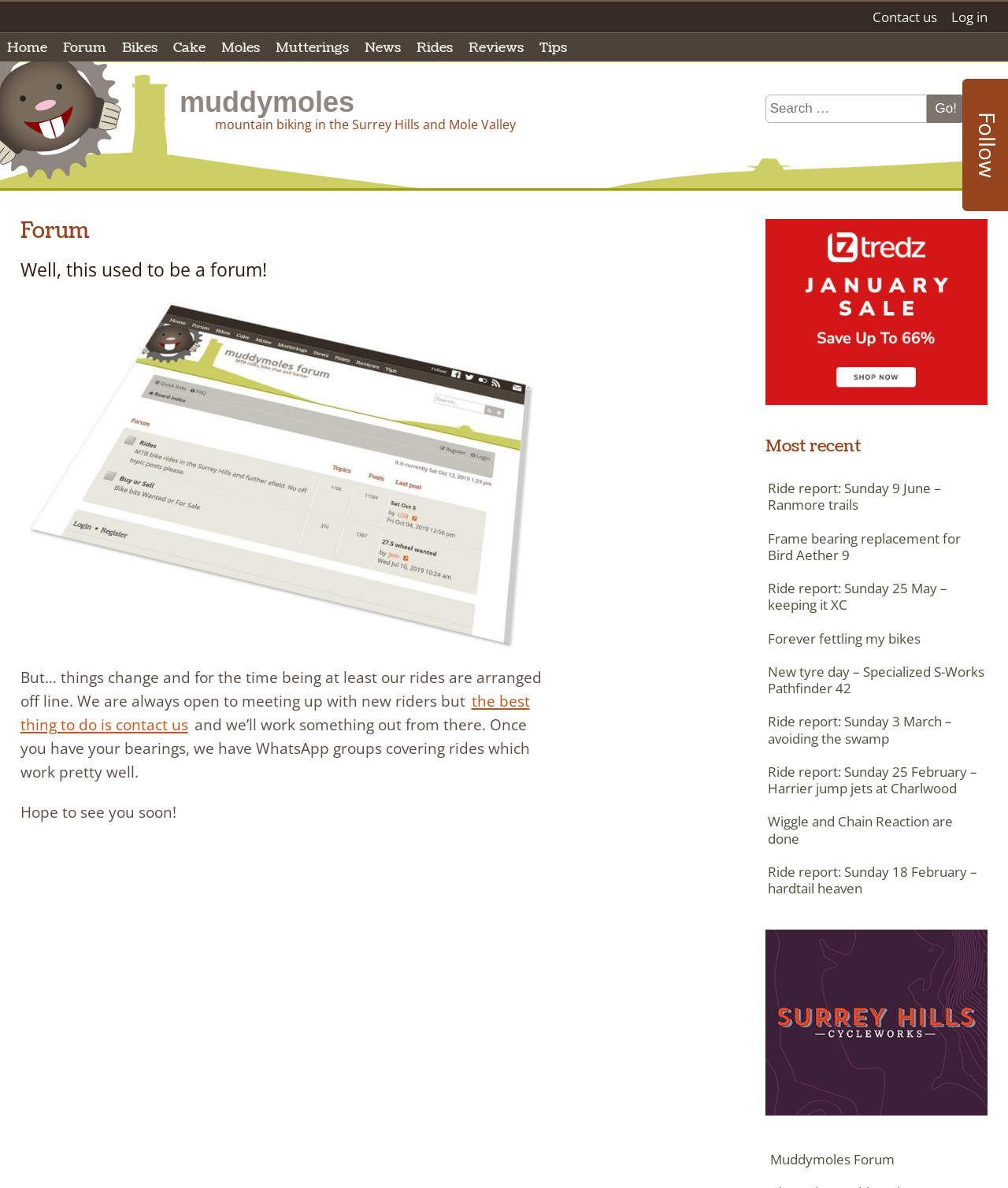Please locate and retrieve the main header text of the webpage.

muddymoles
mountain biking in the Surrey Hills and Mole Valley